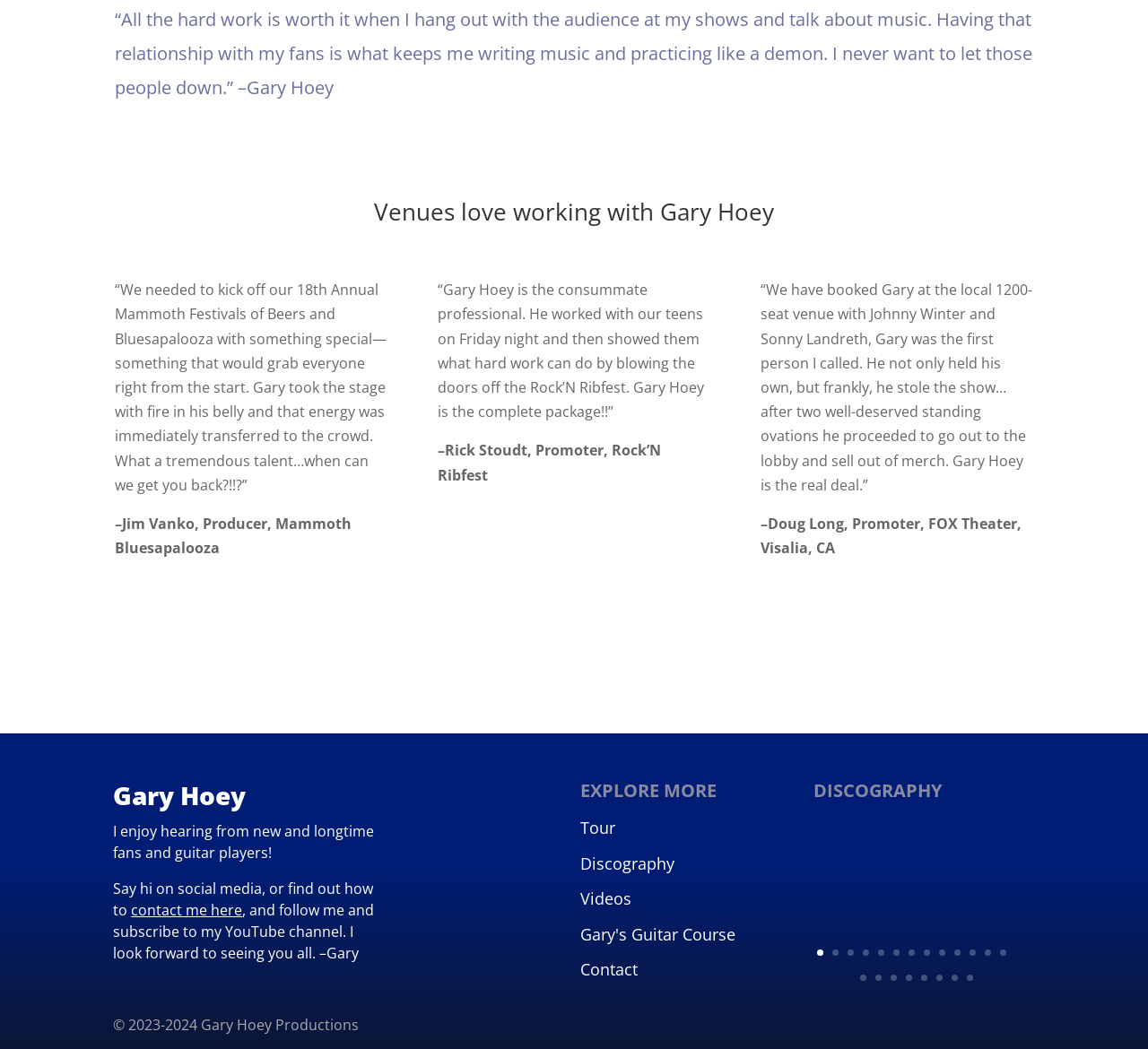What is the name of the person quoted at the top of the page?
Using the image as a reference, answer with just one word or a short phrase.

Gary Hoey